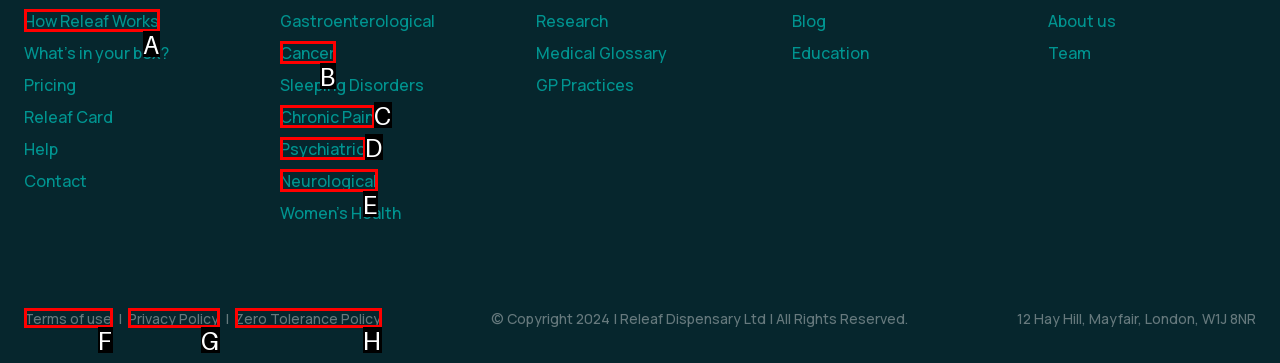Choose the HTML element that matches the description: Terms of use
Reply with the letter of the correct option from the given choices.

F